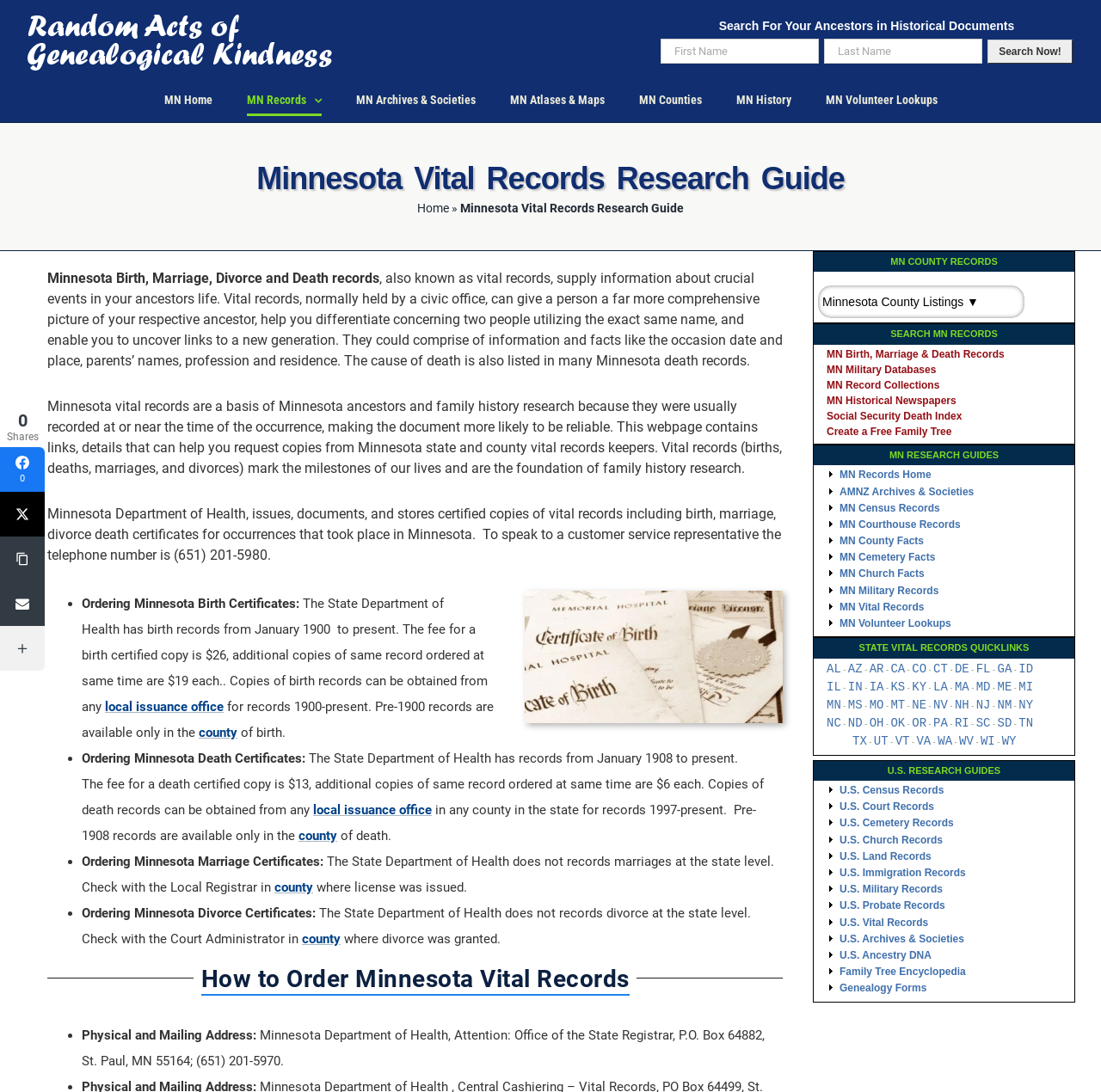Where can I obtain pre-1900 birth records in Minnesota?
Use the information from the screenshot to give a comprehensive response to the question.

According to the section 'Ordering Minnesota Birth Certificates:', pre-1900 records are available only in the county of birth.